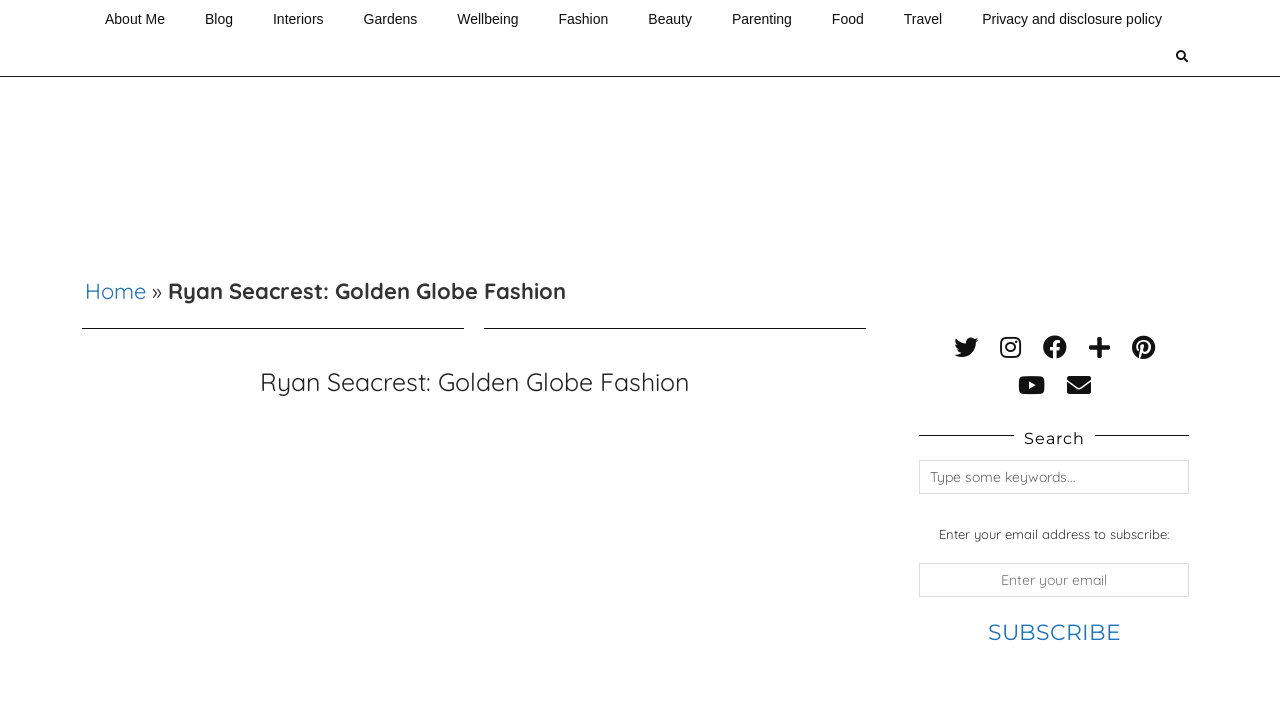Refer to the screenshot and answer the following question in detail:
How many categories are there in the navigation menu?

I counted the number of categories by looking at the navigation menu, which includes links to 'About Me', 'Blog', 'Interiors', and other categories. I found a total of 9 categories.